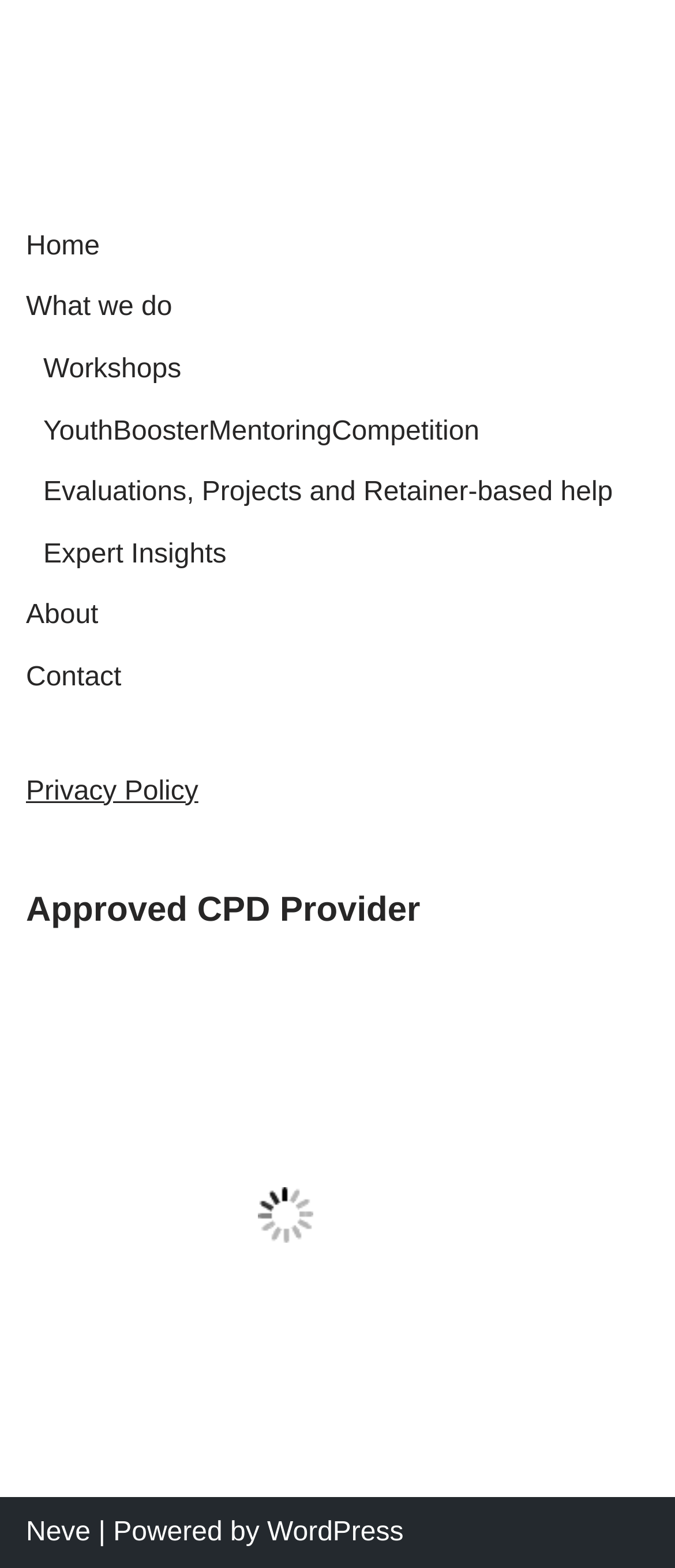Pinpoint the bounding box coordinates of the clickable element to carry out the following instruction: "contact us."

[0.038, 0.423, 0.18, 0.441]